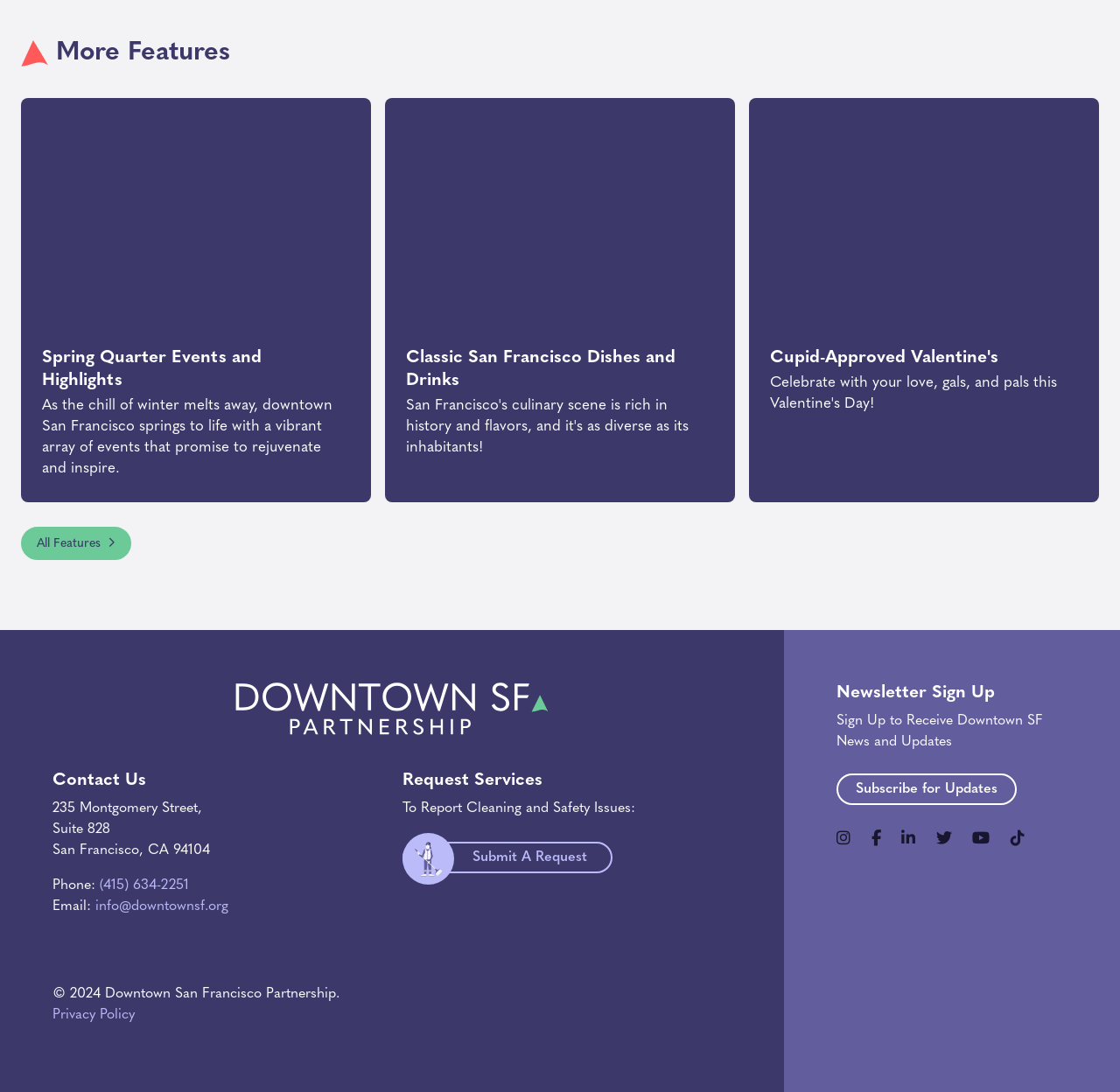Answer the following query concisely with a single word or phrase:
What is the phone number to contact?

(415) 634-2251